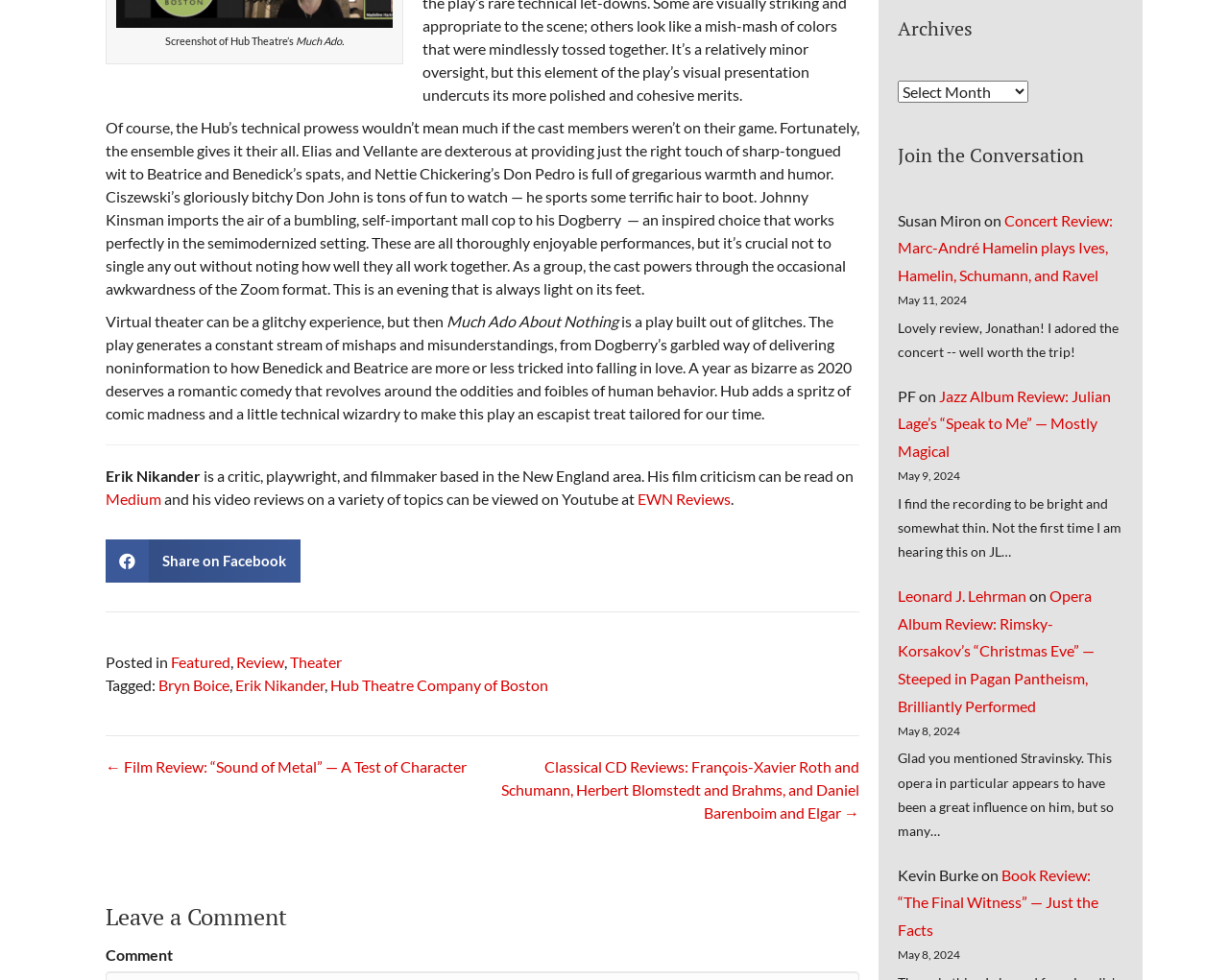What is the title of the play being reviewed?
Based on the image, provide a one-word or brief-phrase response.

Much Ado About Nothing